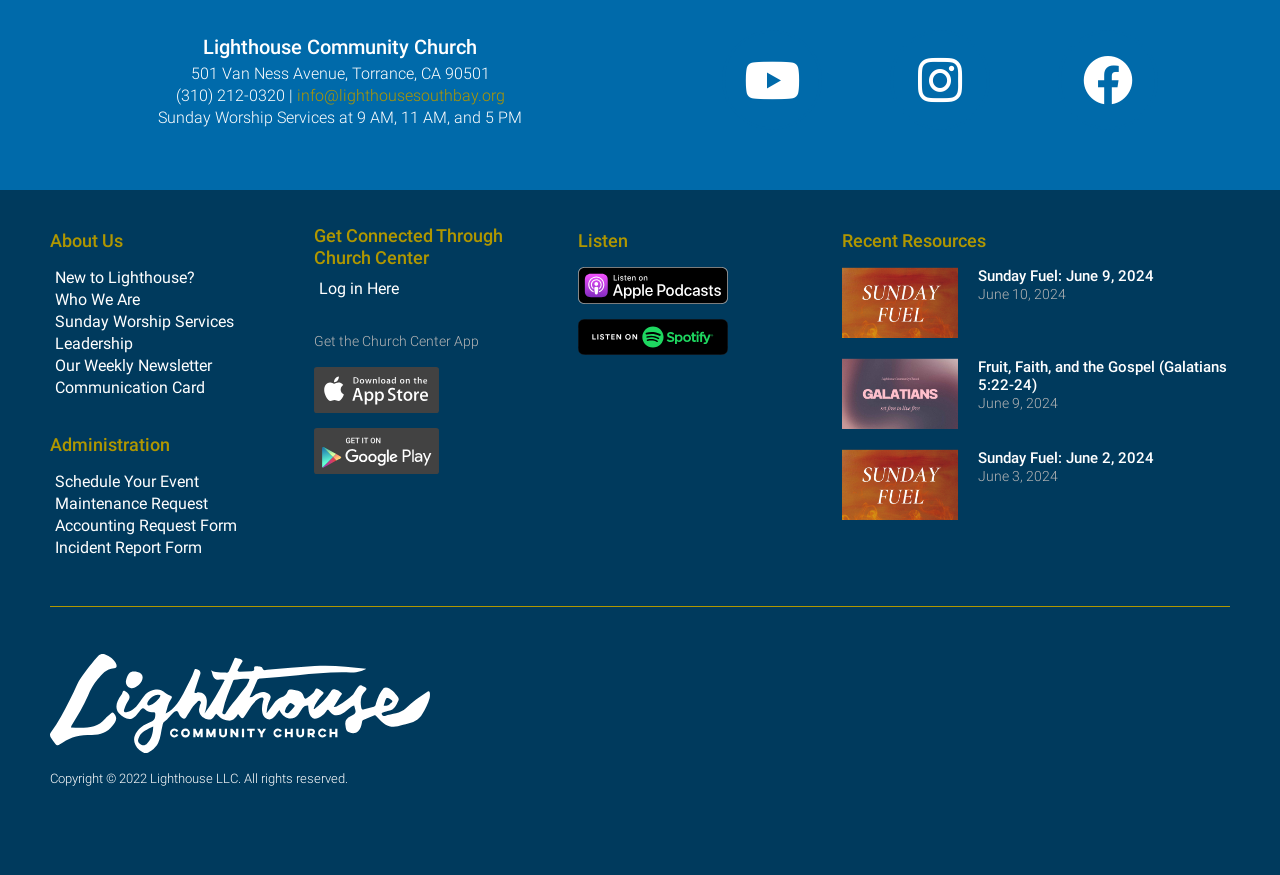Utilize the details in the image to thoroughly answer the following question: What is the address of Lighthouse Community Church?

I found the address by looking at the StaticText element with the text '501 Van Ness Avenue, Torrance, CA 90501' which is located at the top of the webpage, below the heading 'Lighthouse Community Church'.